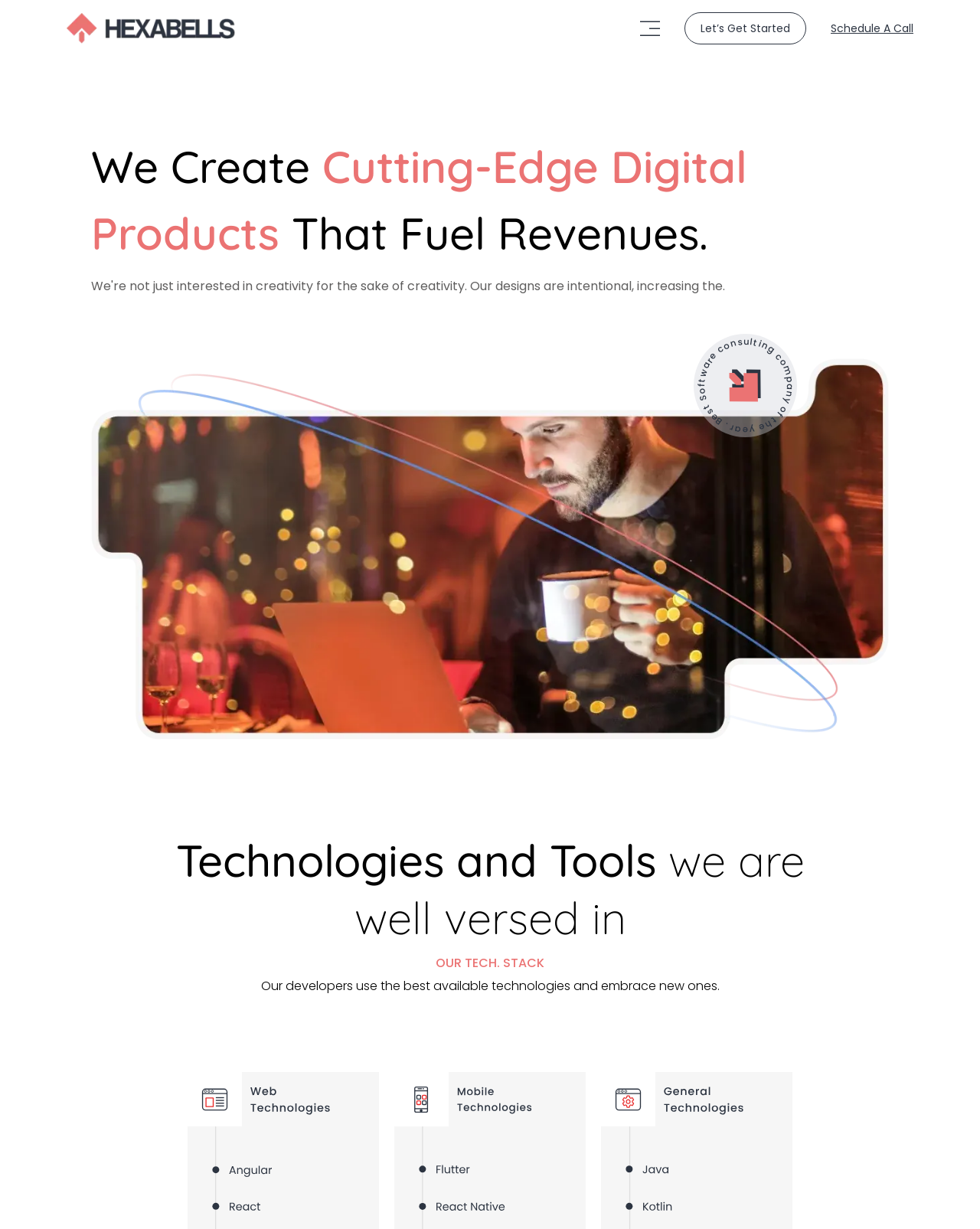What is the company's focus? Analyze the screenshot and reply with just one word or a short phrase.

AI, Machine Learning, and Predictive Analytics